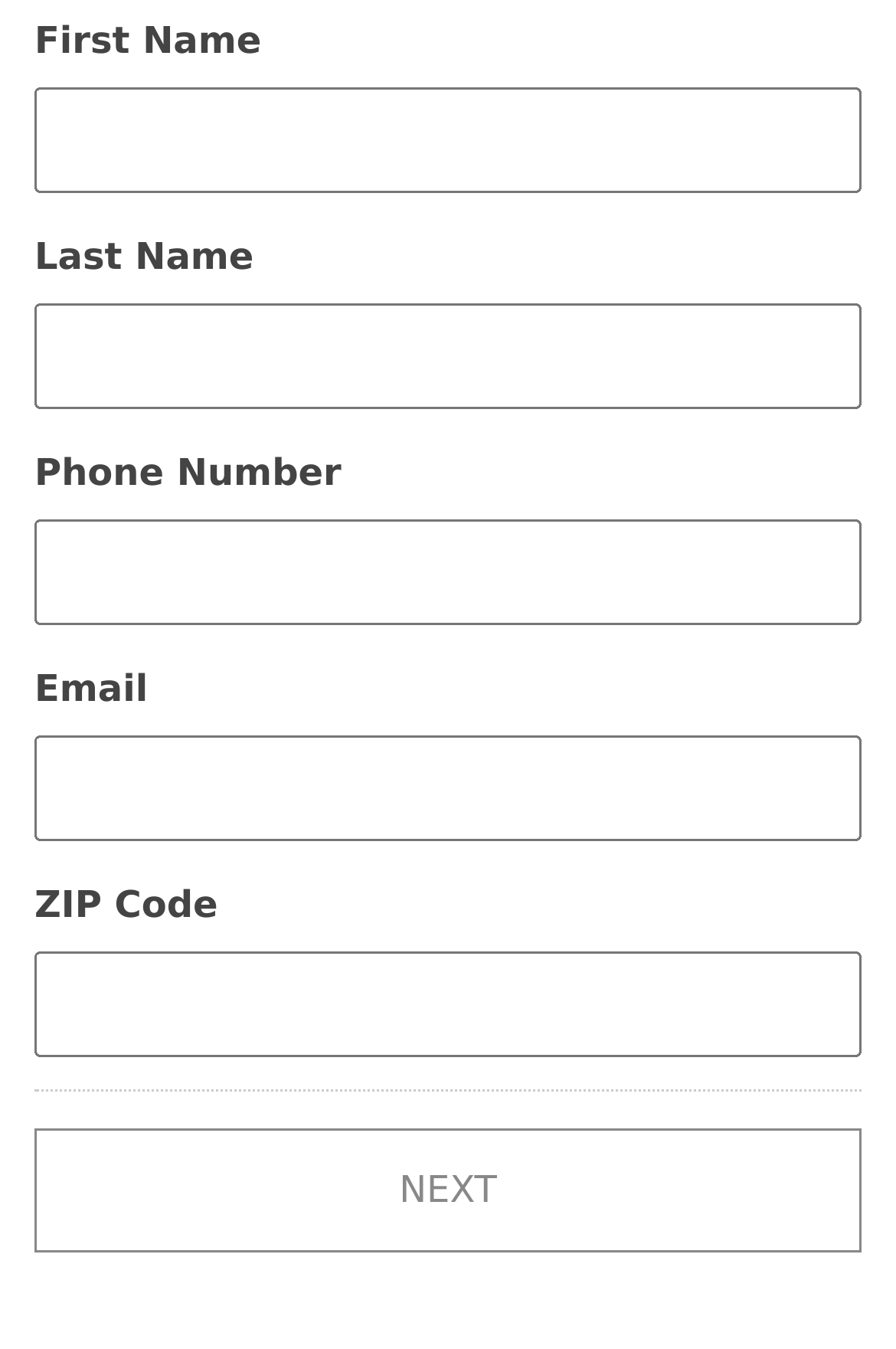What is the last field to fill out?
Look at the image and provide a short answer using one word or a phrase.

ZIP Code